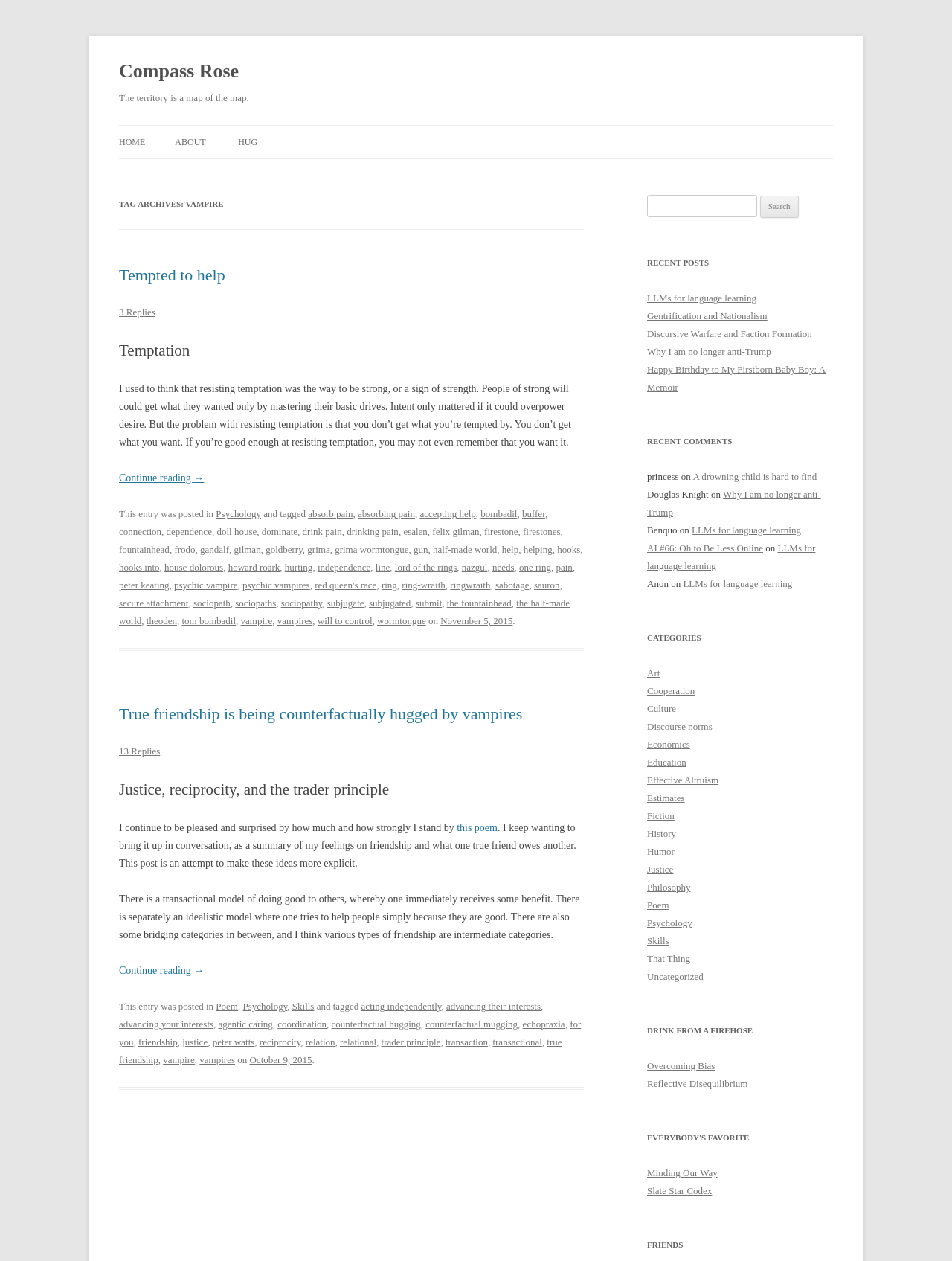Answer this question in one word or a short phrase: What is the title of the current webpage?

Compass Rose